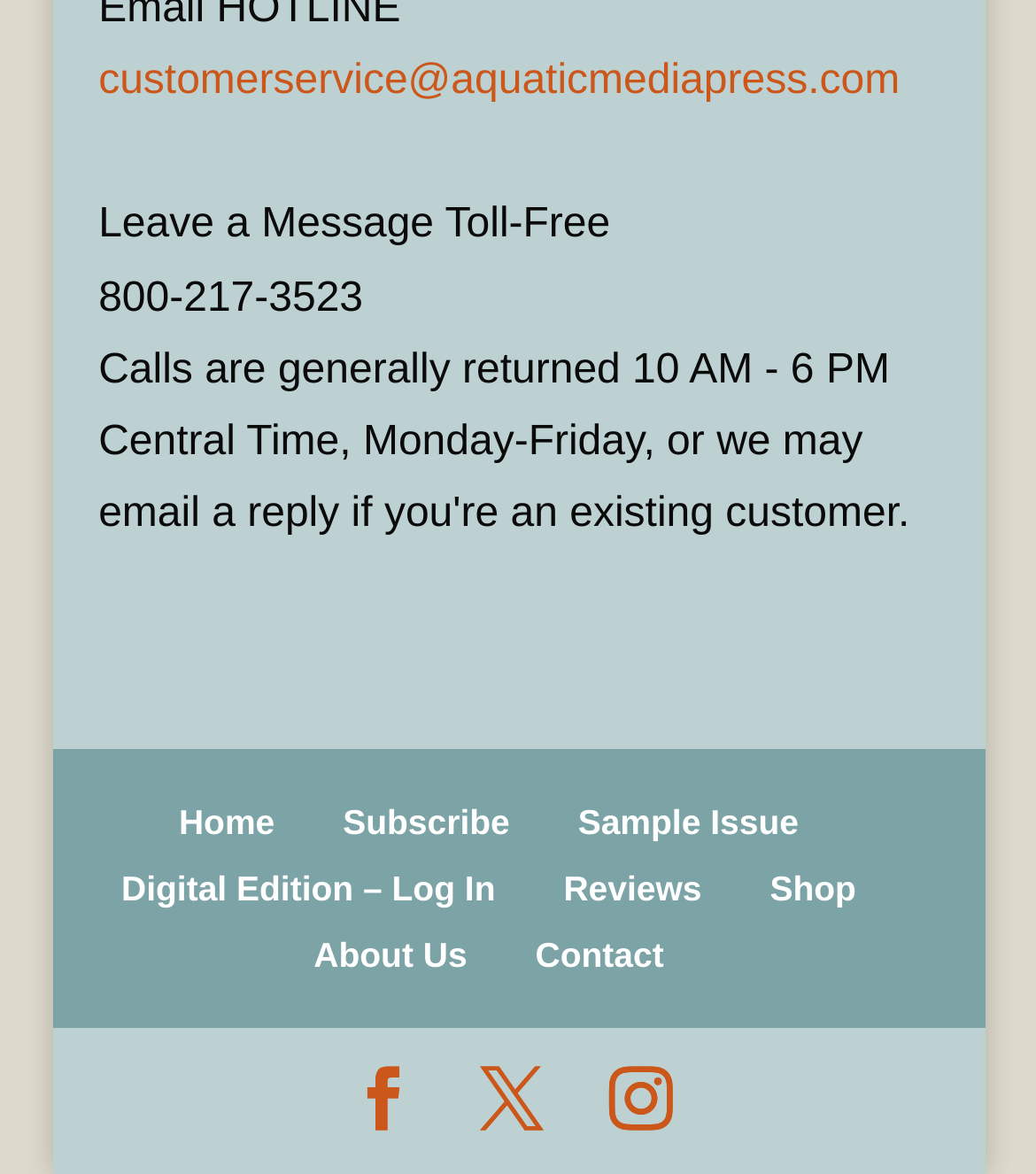What is the position of the 'Contact' link?
Please craft a detailed and exhaustive response to the question.

I compared the y1 and y2 coordinates of the link elements and found that the 'Contact' link has a higher y1 value than the 'Reviews' link, indicating that it is located below the 'Reviews' link.